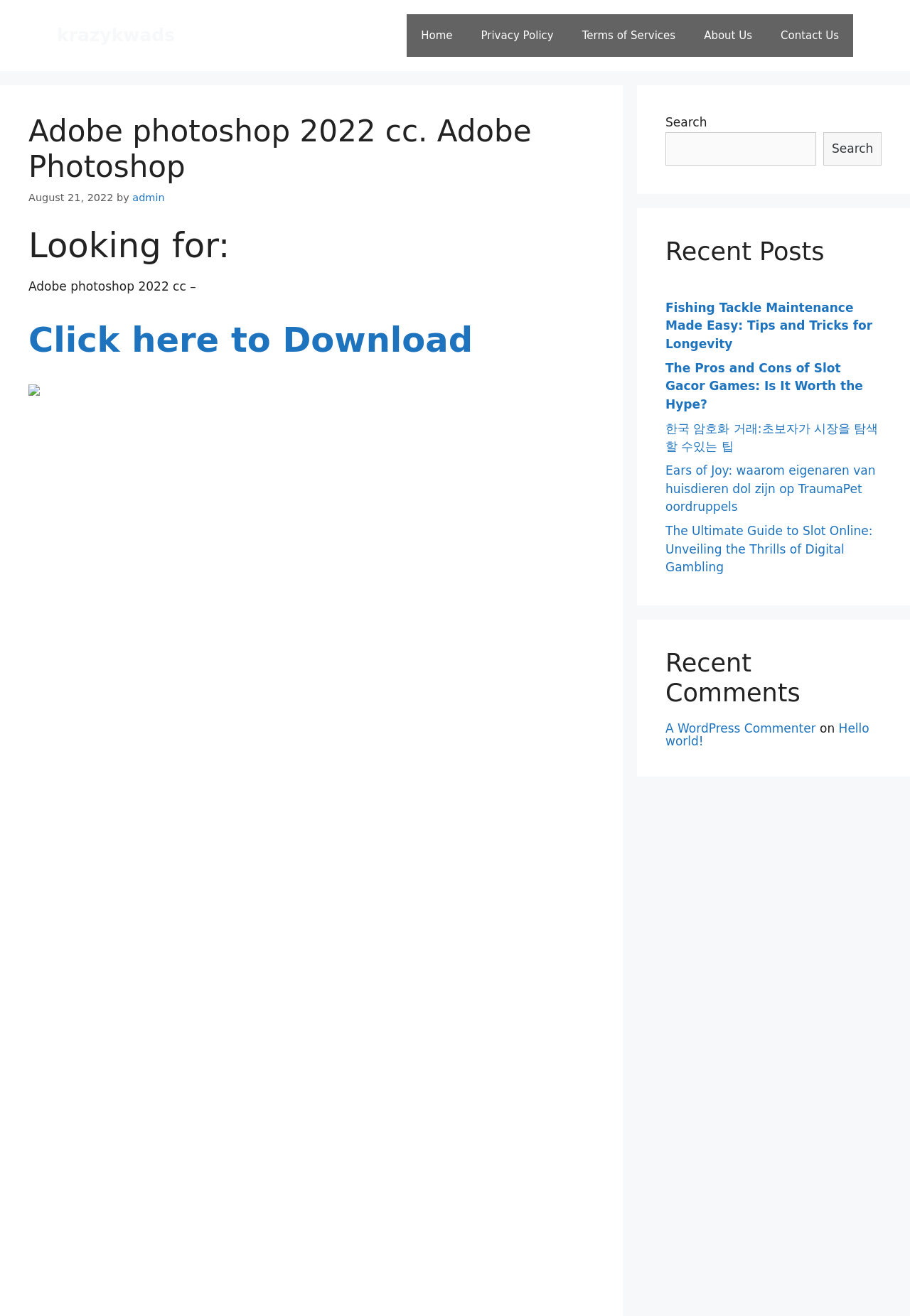Who wrote the first comment?
Using the image as a reference, give a one-word or short phrase answer.

A WordPress Commenter